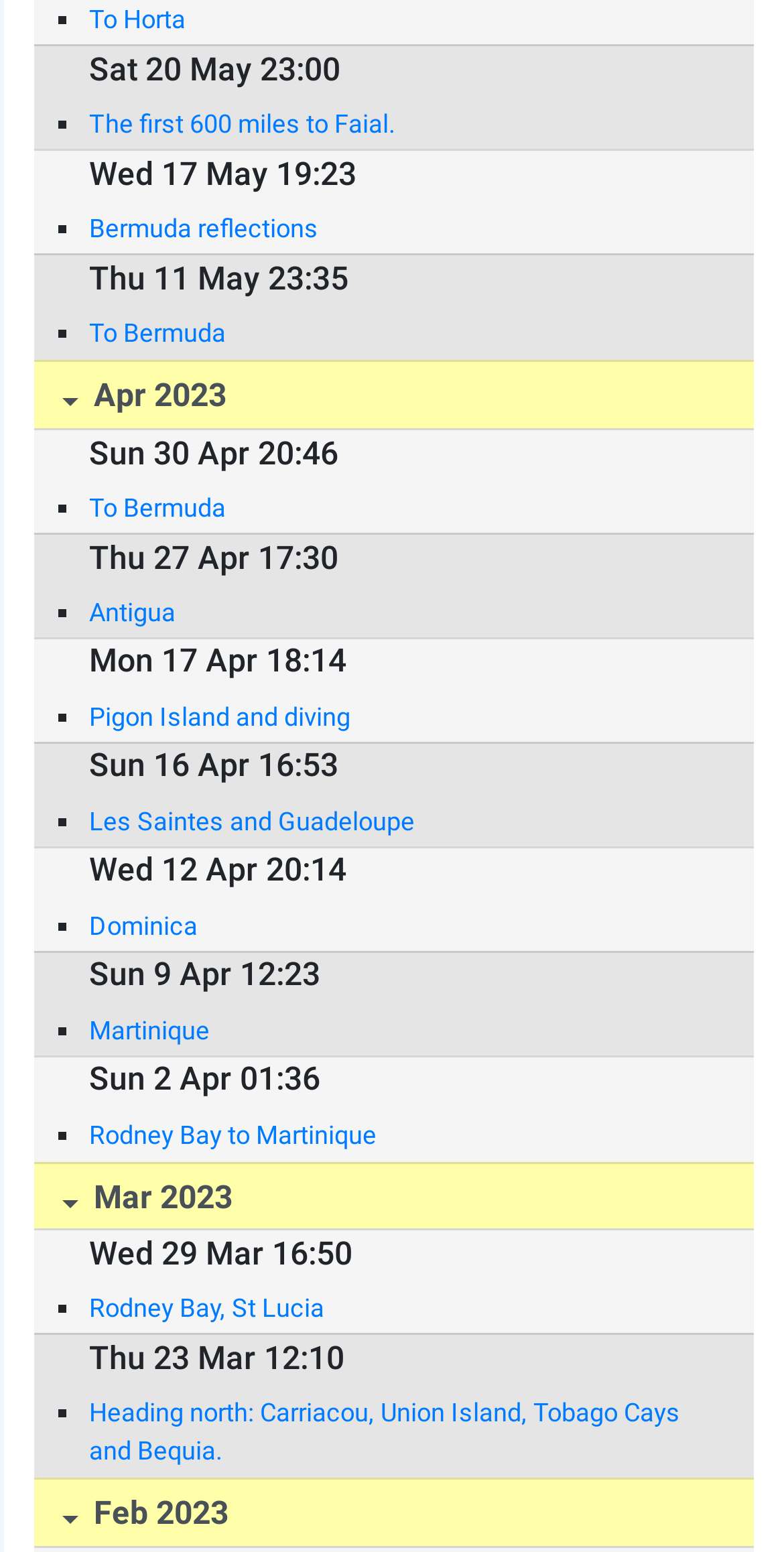Identify the bounding box coordinates for the region to click in order to carry out this instruction: "View 'Feb 2023'". Provide the coordinates using four float numbers between 0 and 1, formatted as [left, top, right, bottom].

[0.044, 0.953, 0.962, 0.997]